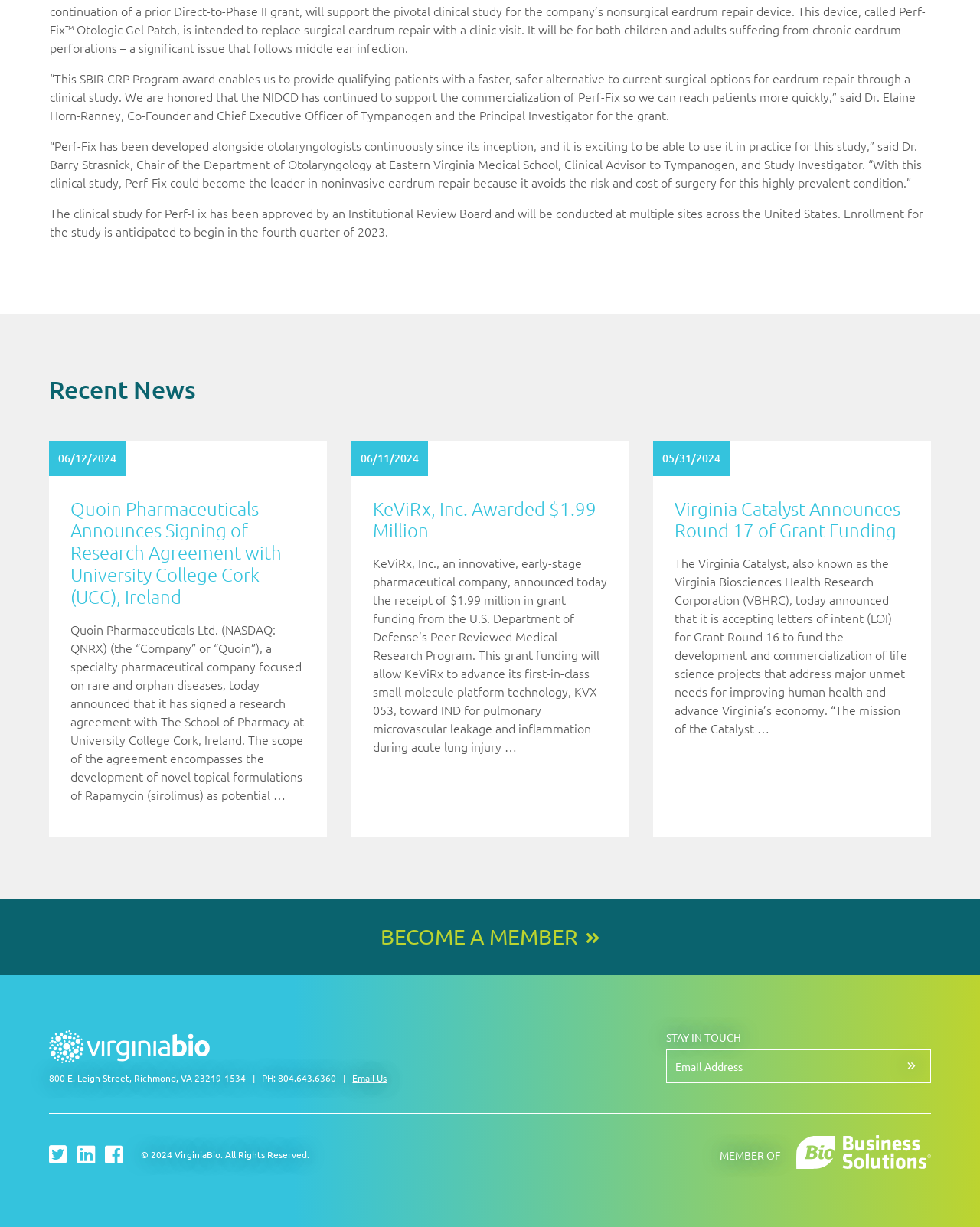Please find the bounding box coordinates in the format (top-left x, top-left y, bottom-right x, bottom-right y) for the given element description. Ensure the coordinates are floating point numbers between 0 and 1. Description: Email Us

[0.36, 0.873, 0.395, 0.883]